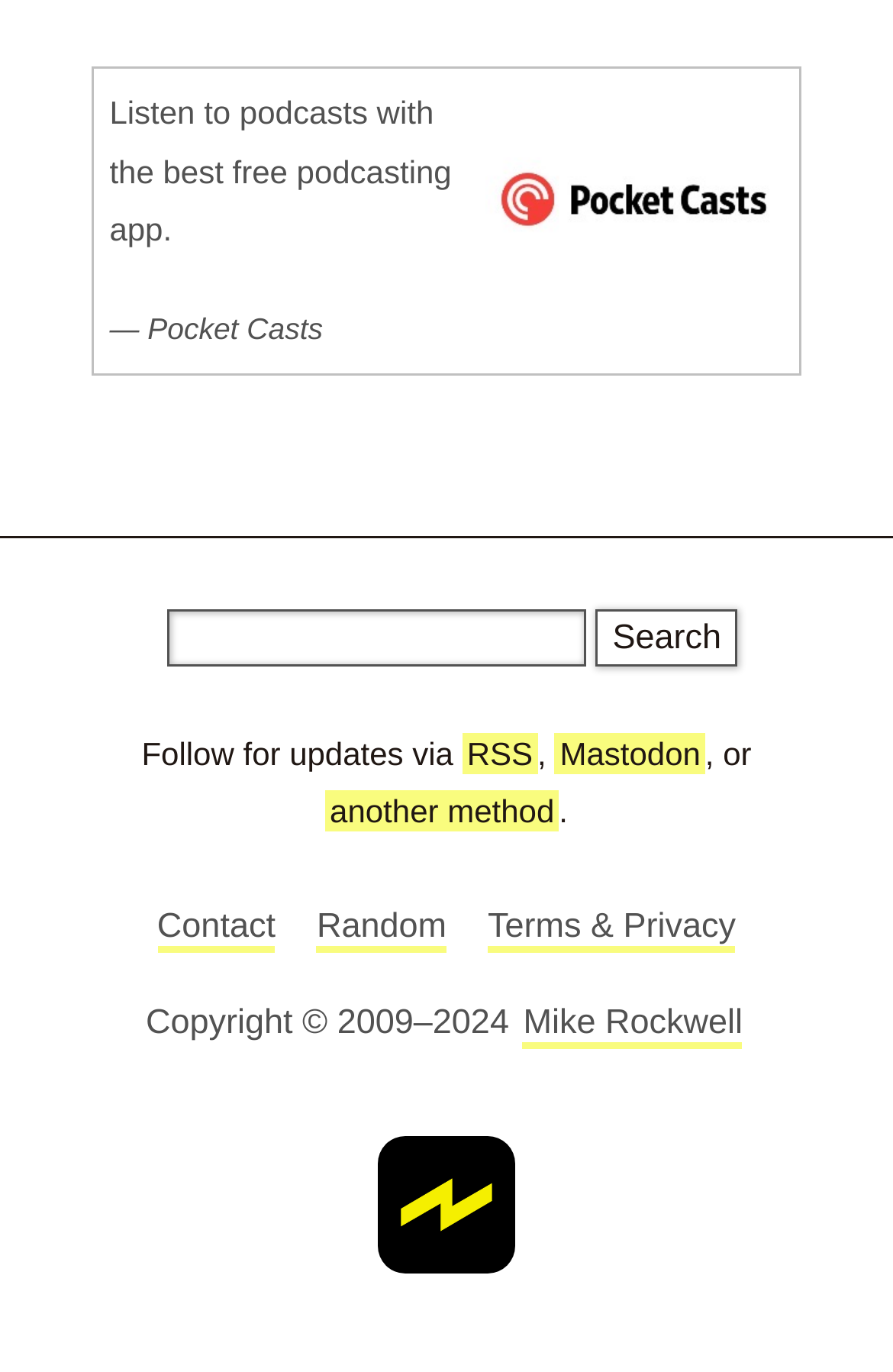Identify the bounding box of the UI component described as: "another method".

[0.364, 0.576, 0.626, 0.606]